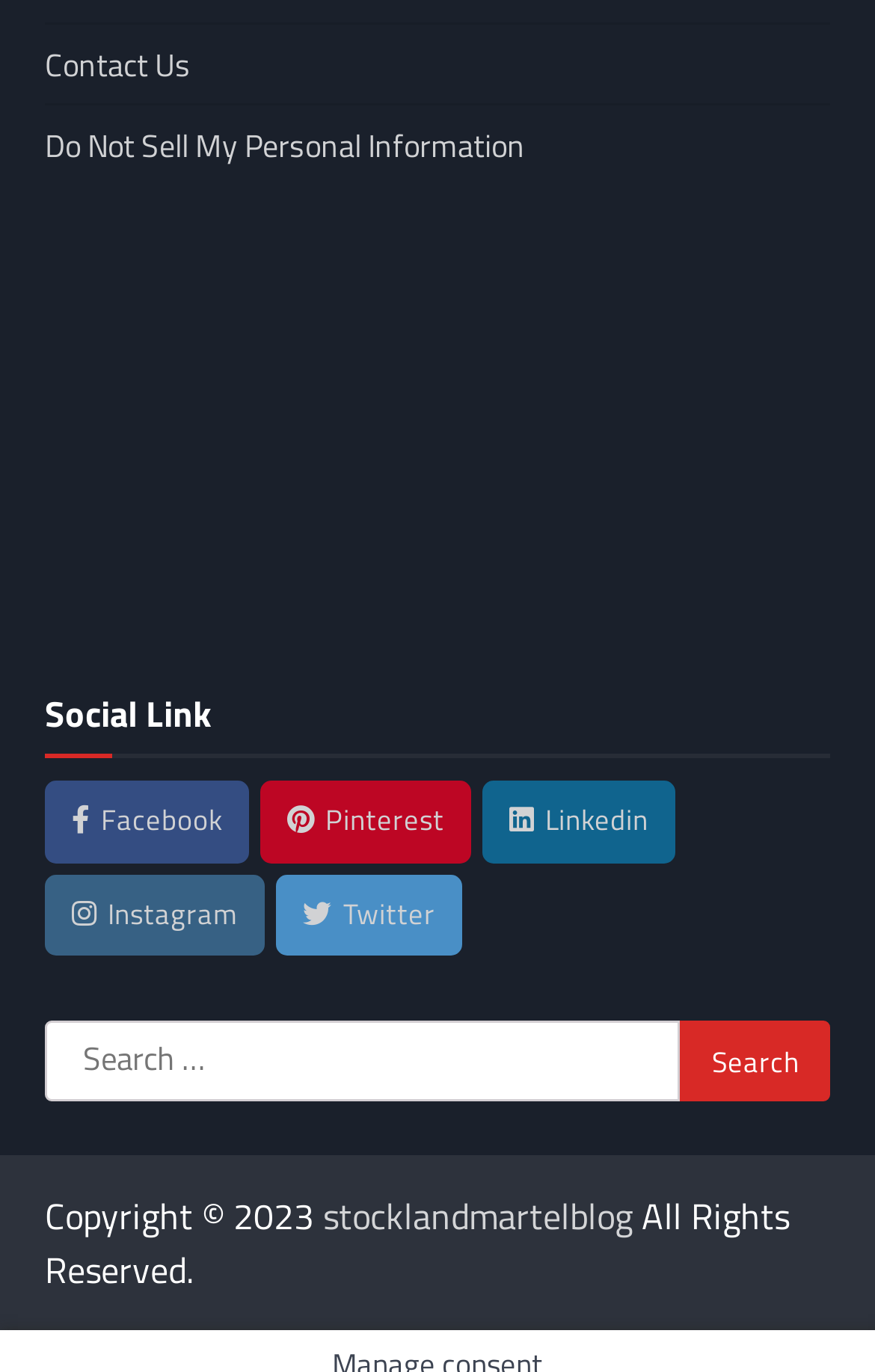Please locate the UI element described by "Facebook" and provide its bounding box coordinates.

[0.051, 0.569, 0.285, 0.629]